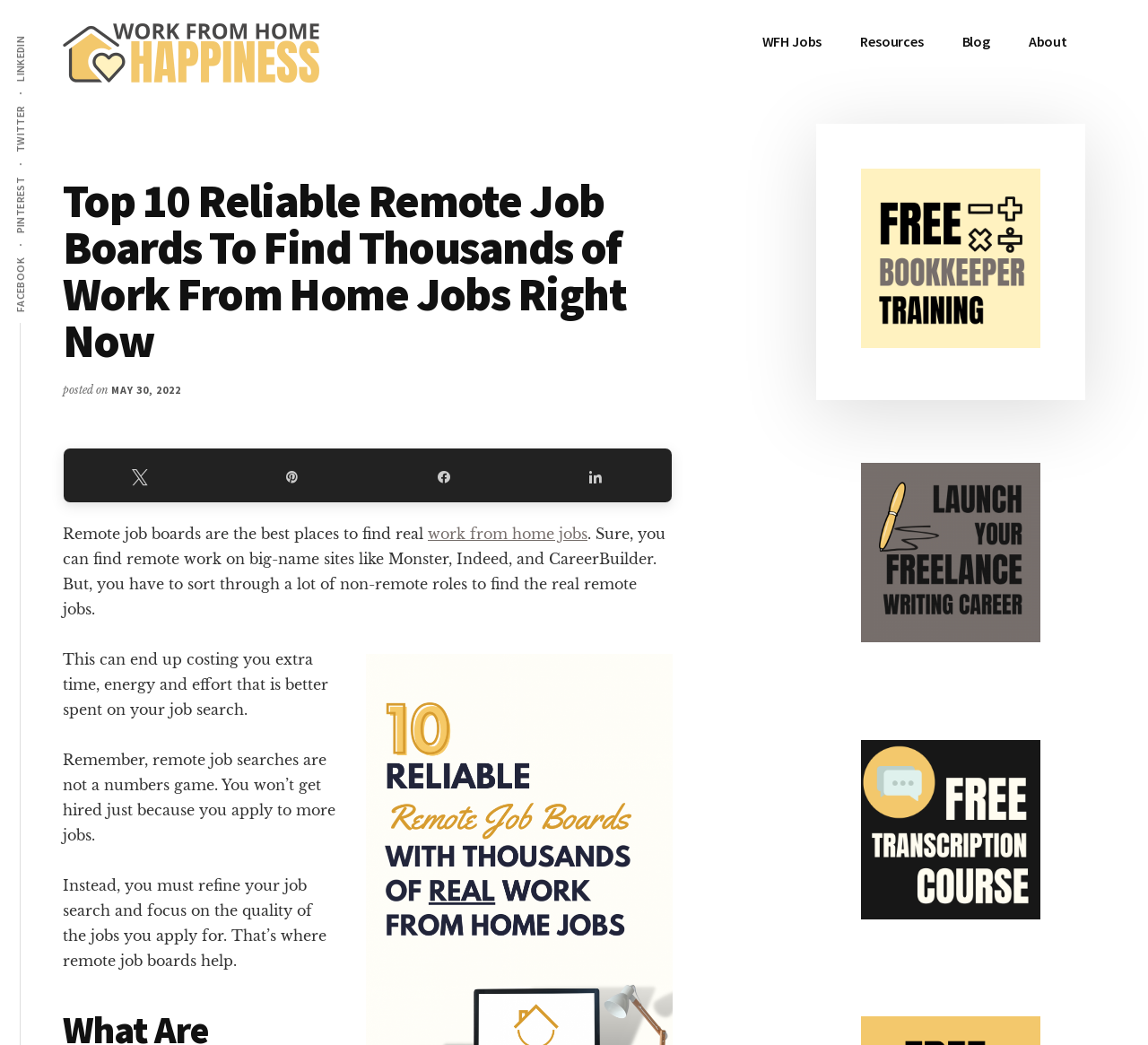Can you extract the headline from the webpage for me?

Top 10 Reliable Remote Job Boards To Find Thousands of Work From Home Jobs Right Now